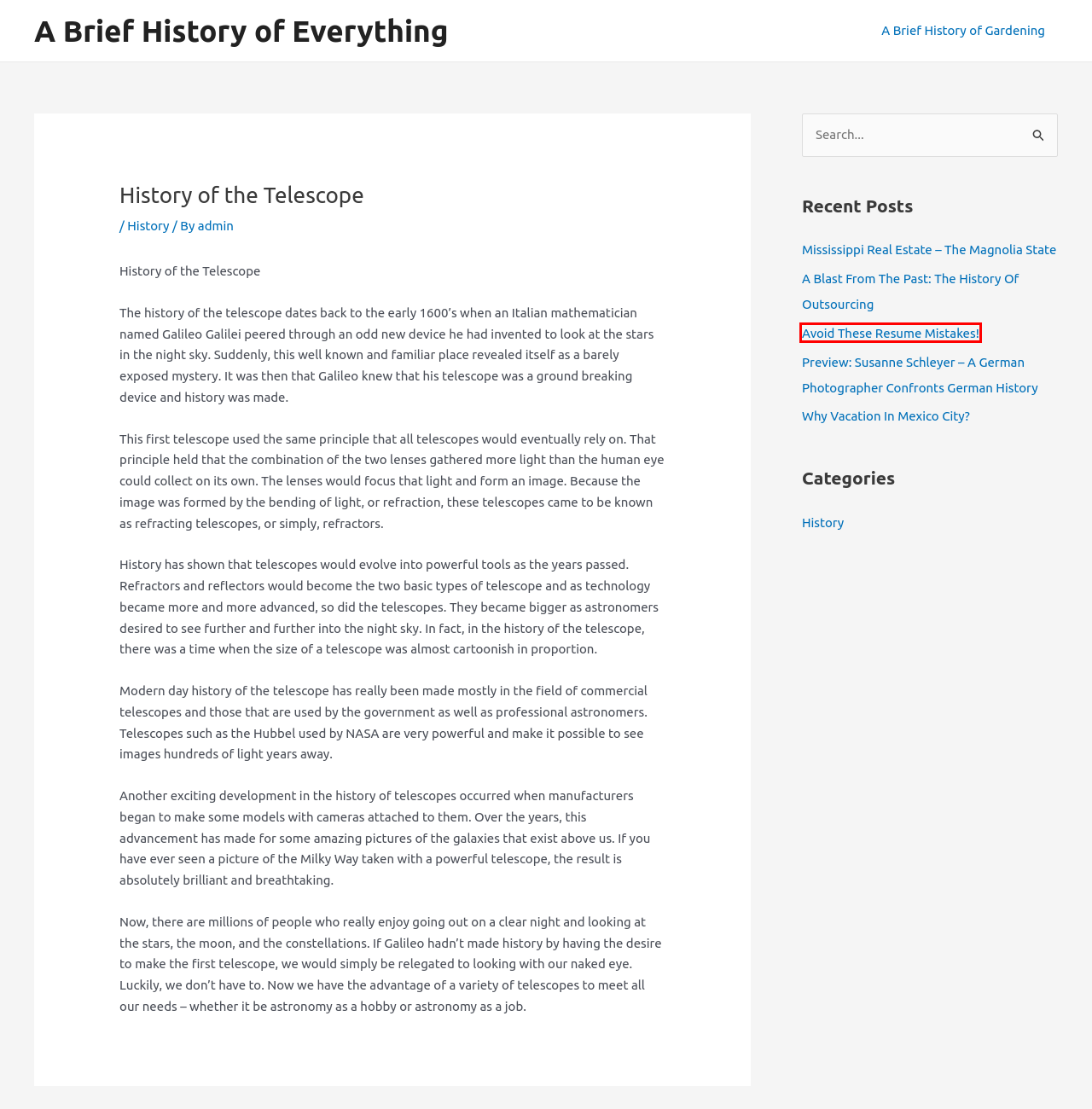Look at the screenshot of the webpage and find the element within the red bounding box. Choose the webpage description that best fits the new webpage that will appear after clicking the element. Here are the candidates:
A. A Blast From The Past: The History Of Outsourcing – A Brief History of Everything
B. A Brief History of Gardening – A Brief History of Everything
C. admin – A Brief History of Everything
D. Avoid These Resume Mistakes! – A Brief History of Everything
E. Mississippi Real Estate – The Magnolia State – A Brief History of Everything
F. A Brief History of Everything – A Brief History of Everything
G. Why Vacation In Mexico City? – A Brief History of Everything
H. History – A Brief History of Everything

D